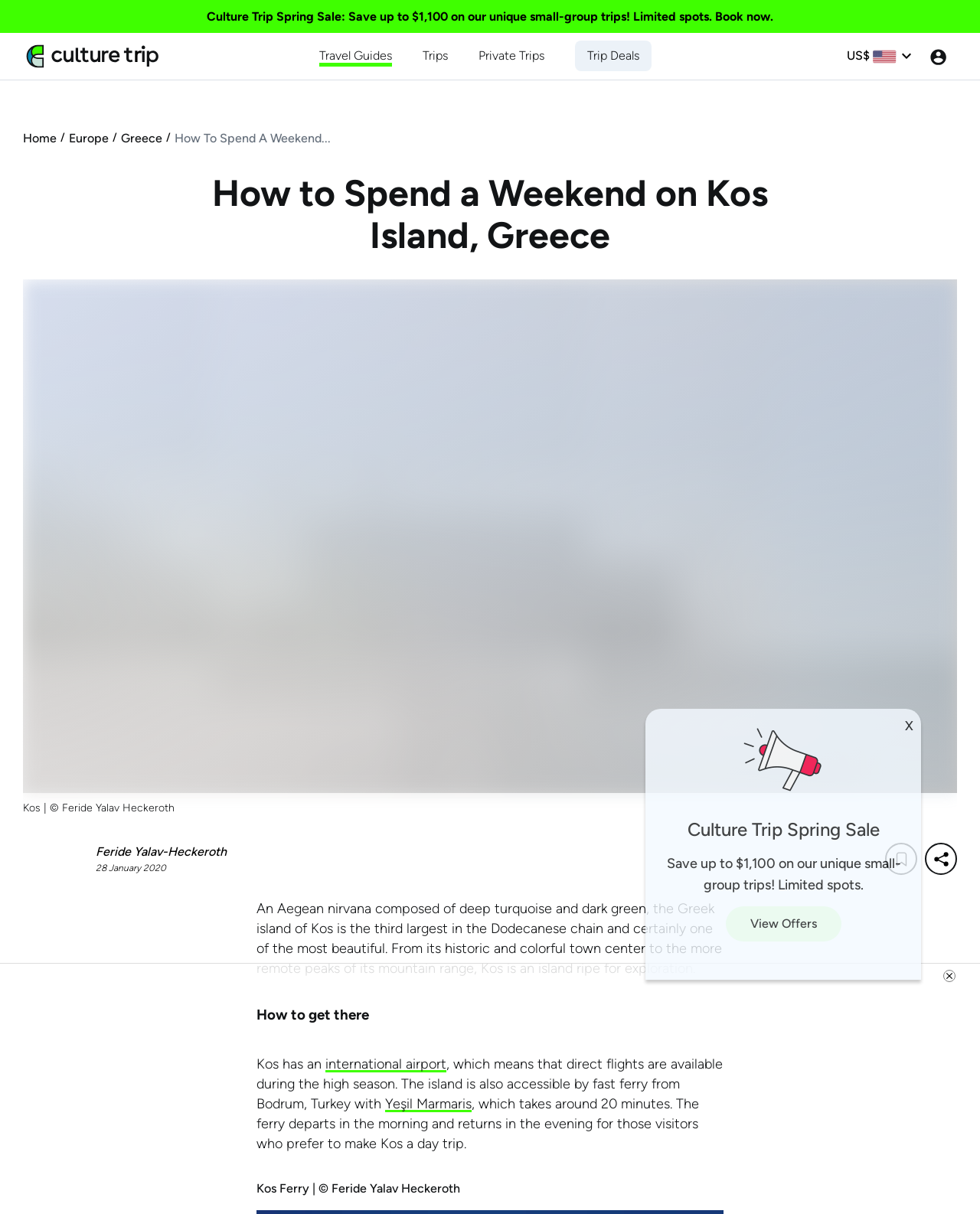Based on the visual content of the image, answer the question thoroughly: What is the name of the mountain range mentioned in the article?

The article describes Kos as the third largest island in the Dodecanese chain, and it mentions the island's mountain range as a place to explore.